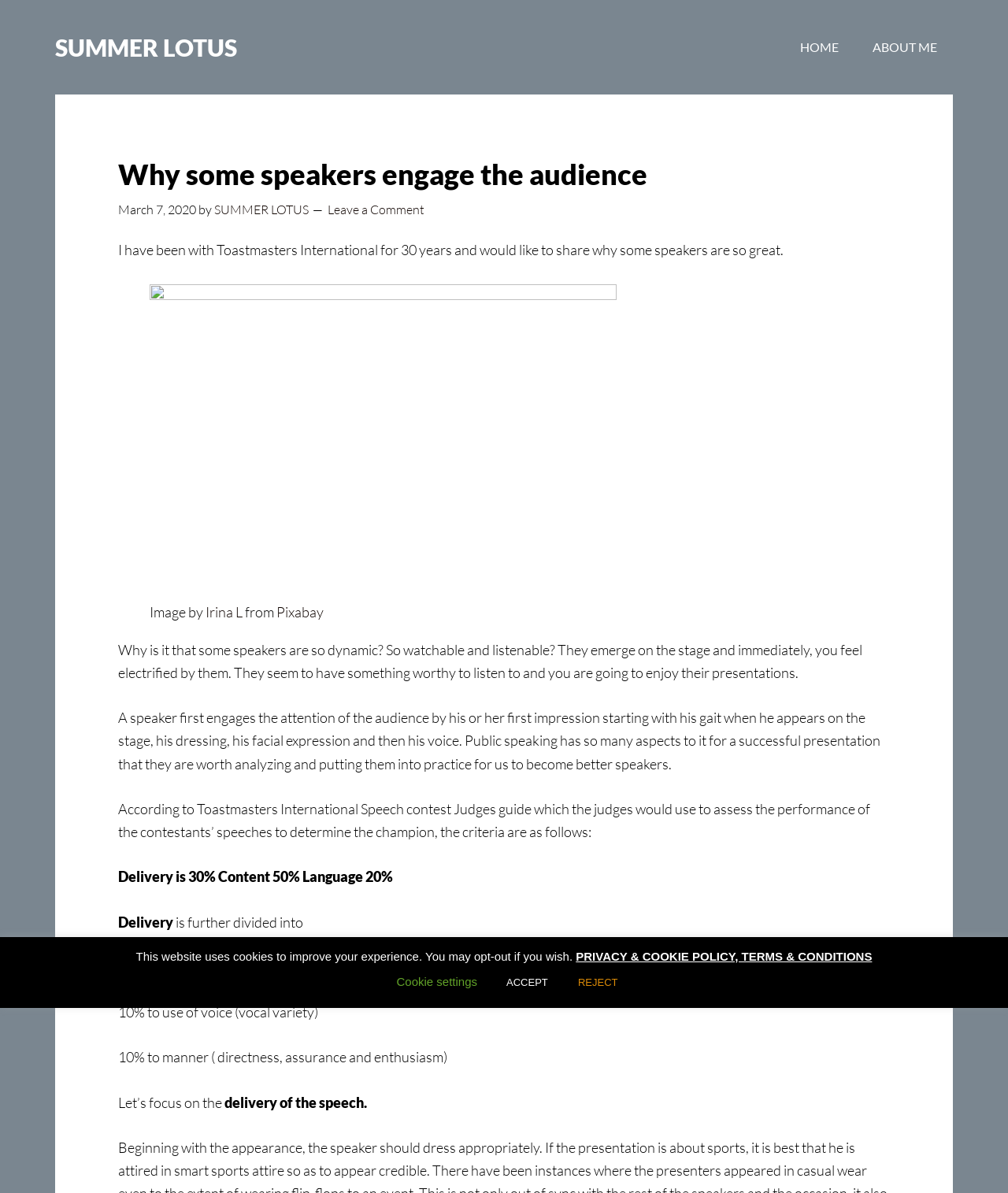Can you identify the bounding box coordinates of the clickable region needed to carry out this instruction: 'Click the 'Pixabay' link'? The coordinates should be four float numbers within the range of 0 to 1, stated as [left, top, right, bottom].

[0.274, 0.506, 0.321, 0.52]